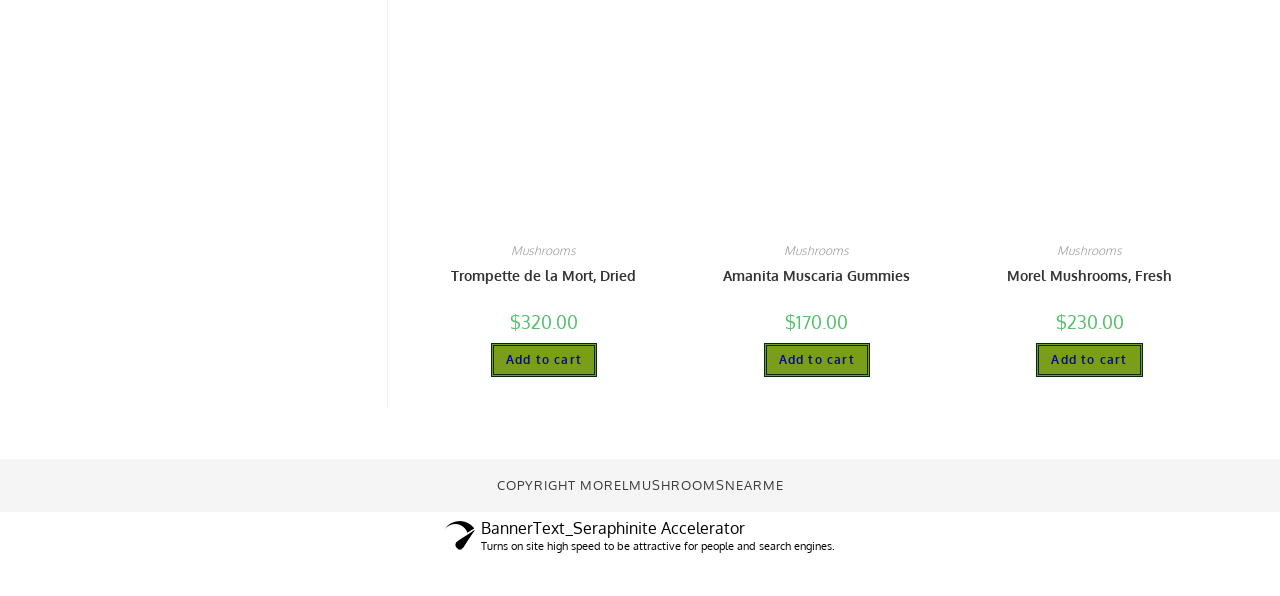What is the price of Amanita Muscaria Gummies?
From the details in the image, provide a complete and detailed answer to the question.

I found the price of Amanita Muscaria Gummies by looking at the StaticText element next to the product name. The price is $170.00.